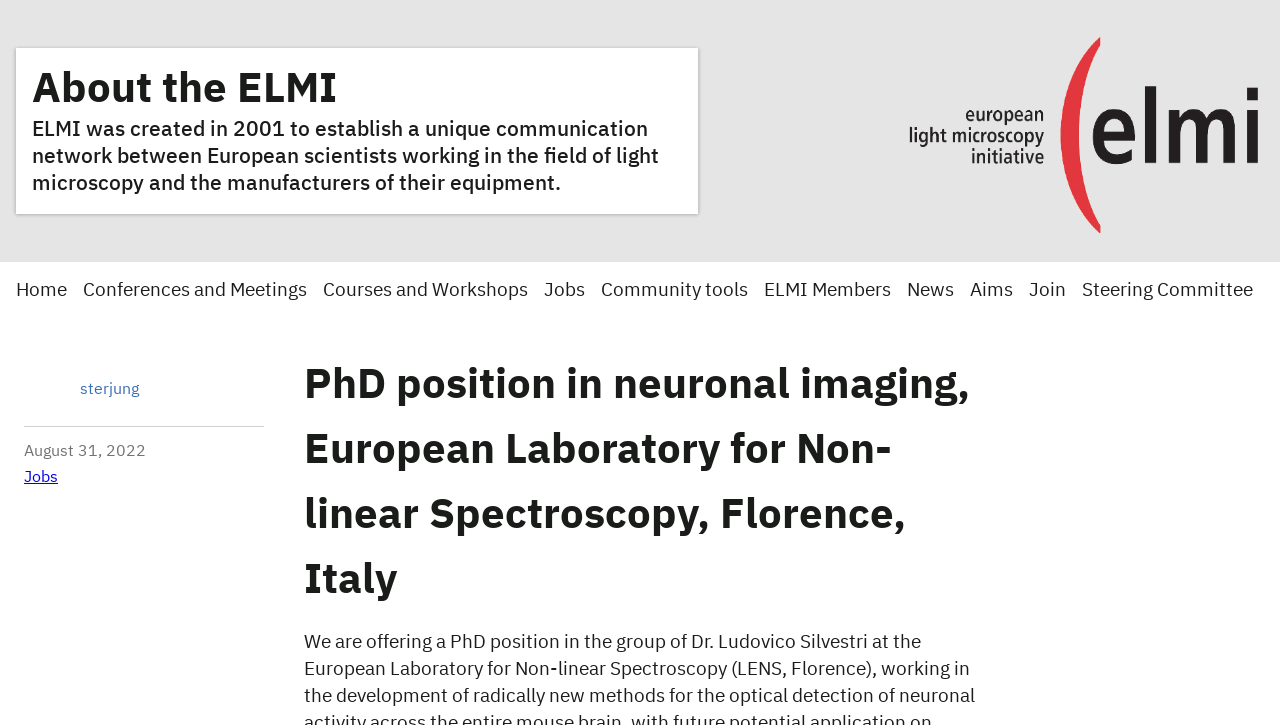Identify the bounding box coordinates of the area you need to click to perform the following instruction: "View Jobs".

[0.425, 0.387, 0.457, 0.413]